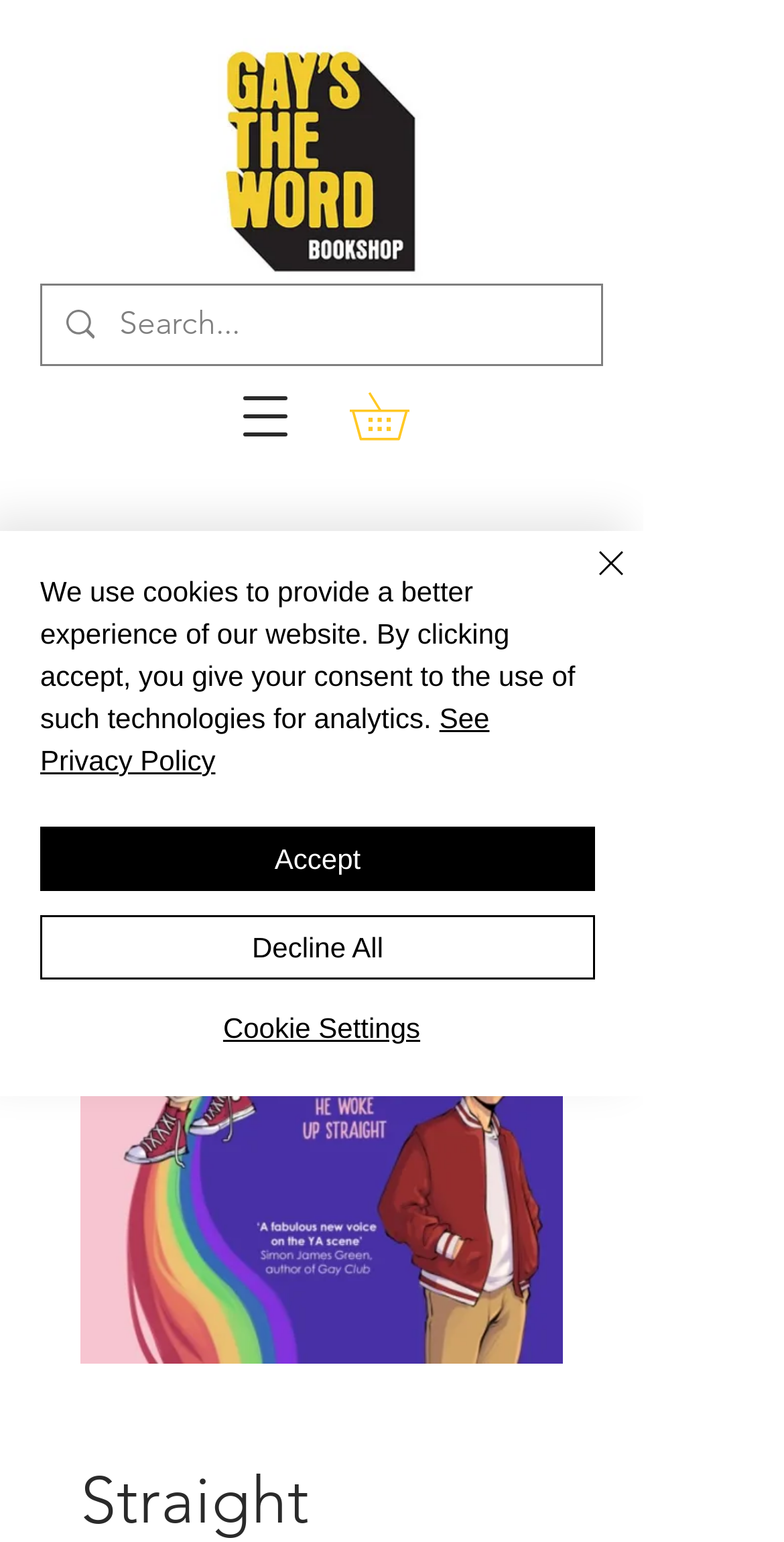Reply to the question below using a single word or brief phrase:
What is the logo of the website?

Gay's the Word